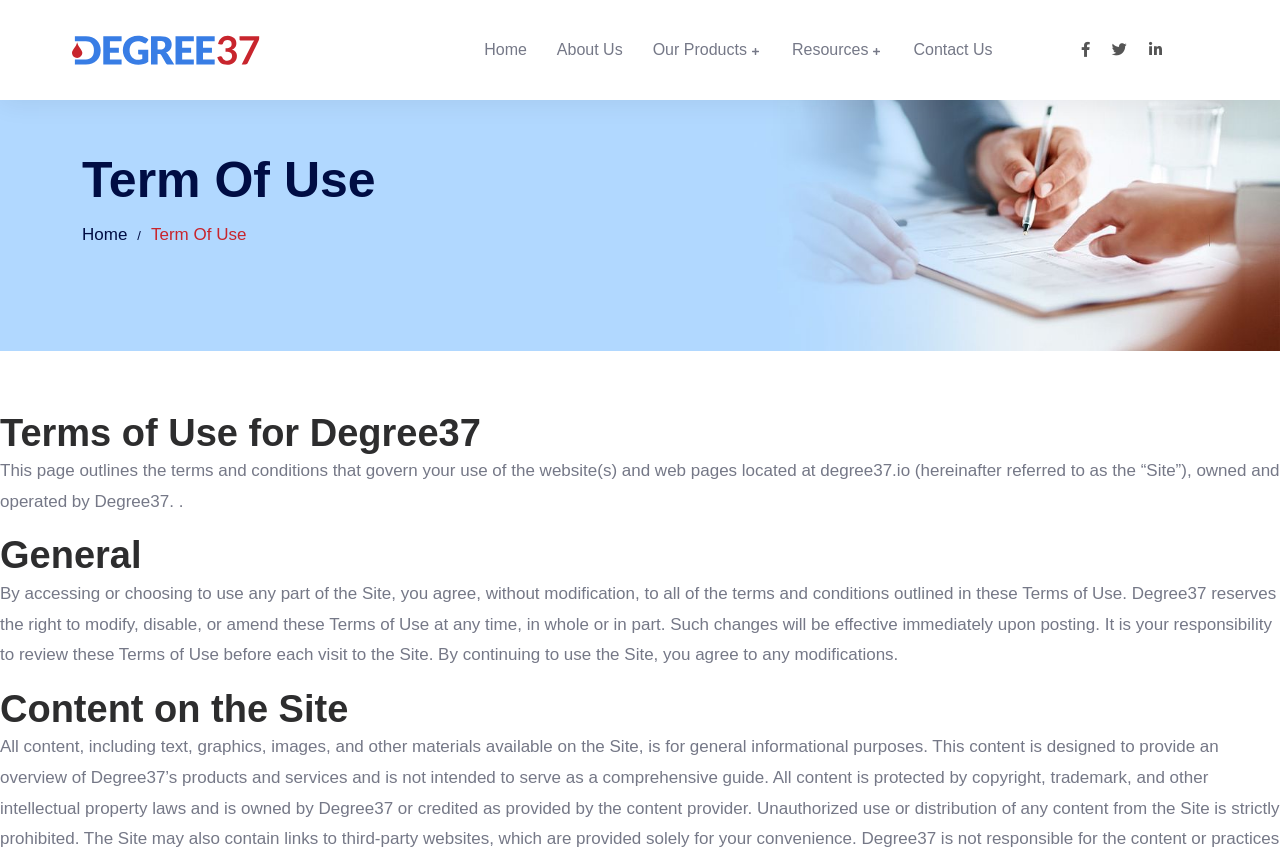Provide the bounding box coordinates of the UI element that matches the description: "Contact Us".

[0.714, 0.046, 0.775, 0.072]